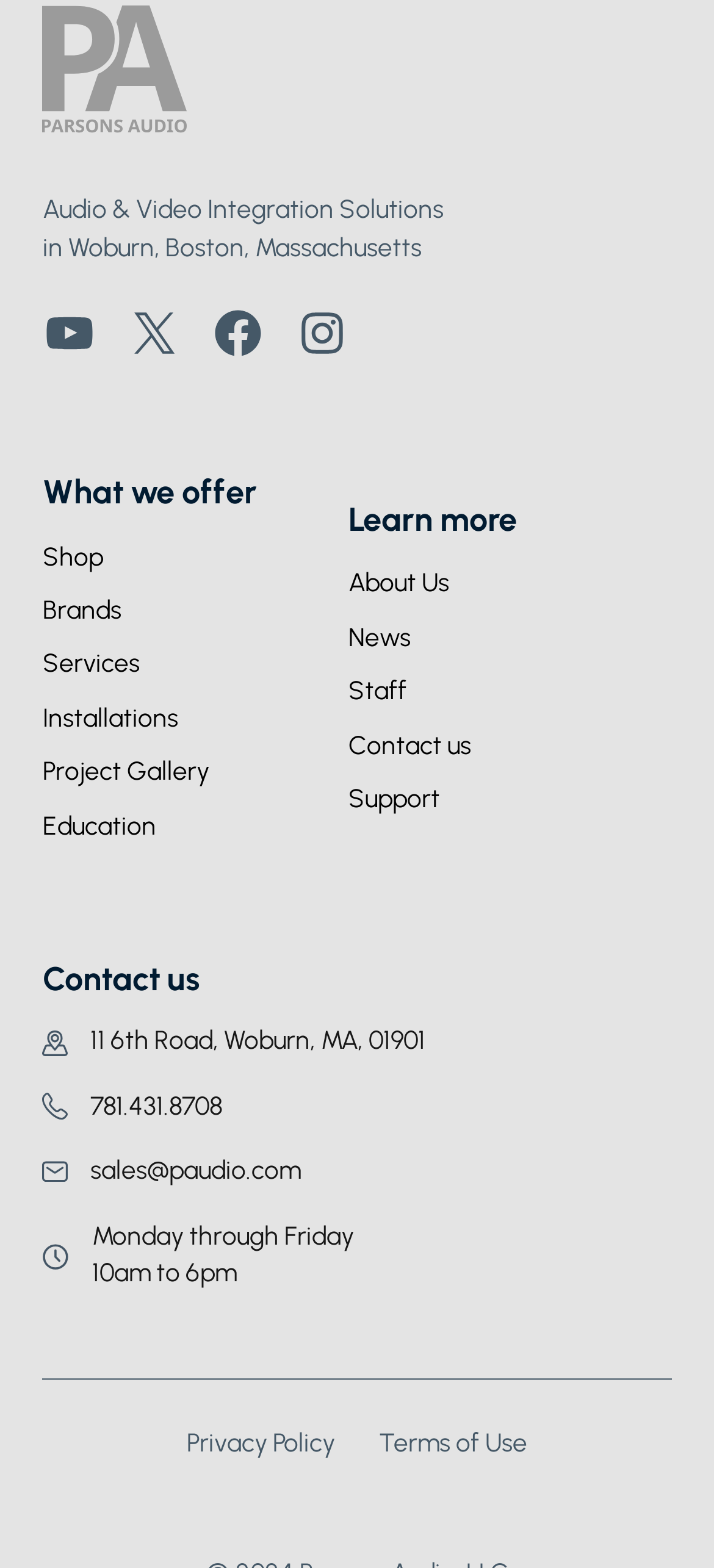What are the social media platforms linked on the webpage?
Look at the screenshot and provide an in-depth answer.

I found the social media links by looking at the top section of the webpage, where there are four links: 'YouTube', 'X', 'Facebook', and 'Instagram'. The 'X' link is likely a close button, so I ignored it.